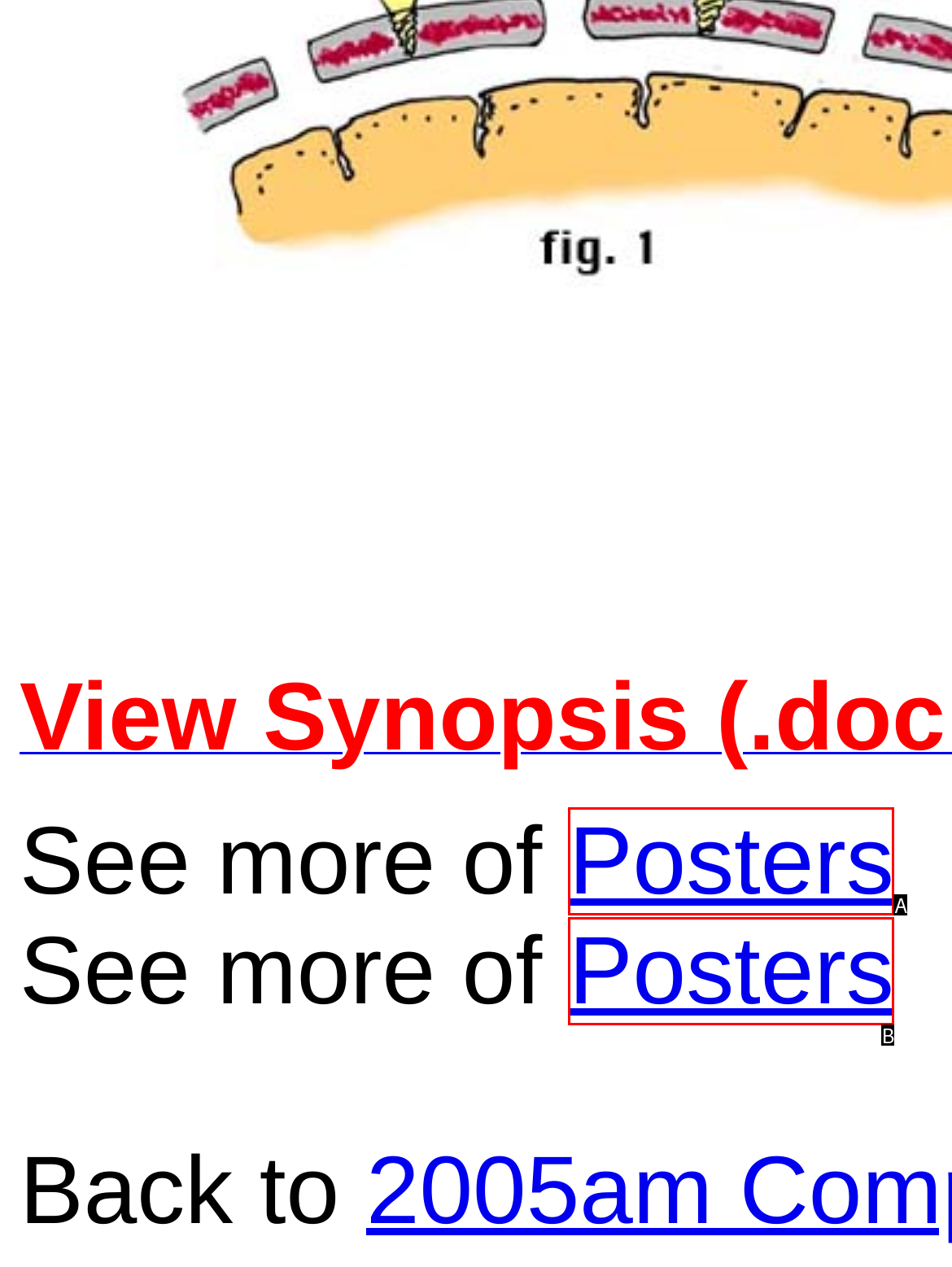Select the HTML element that corresponds to the description: Posters
Reply with the letter of the correct option from the given choices.

B